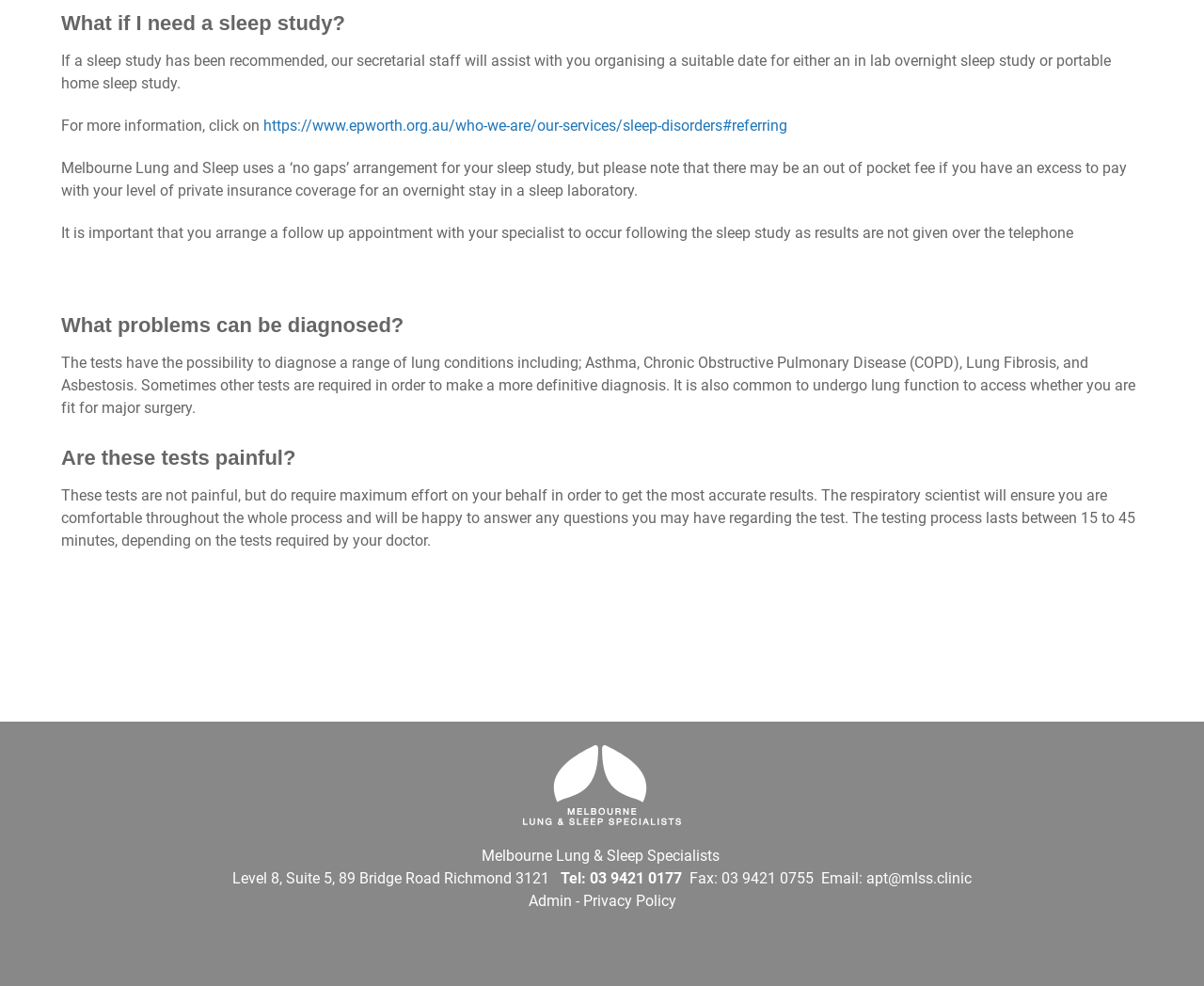Answer the question using only a single word or phrase: 
What is the purpose of the secretarial staff?

Organising sleep study